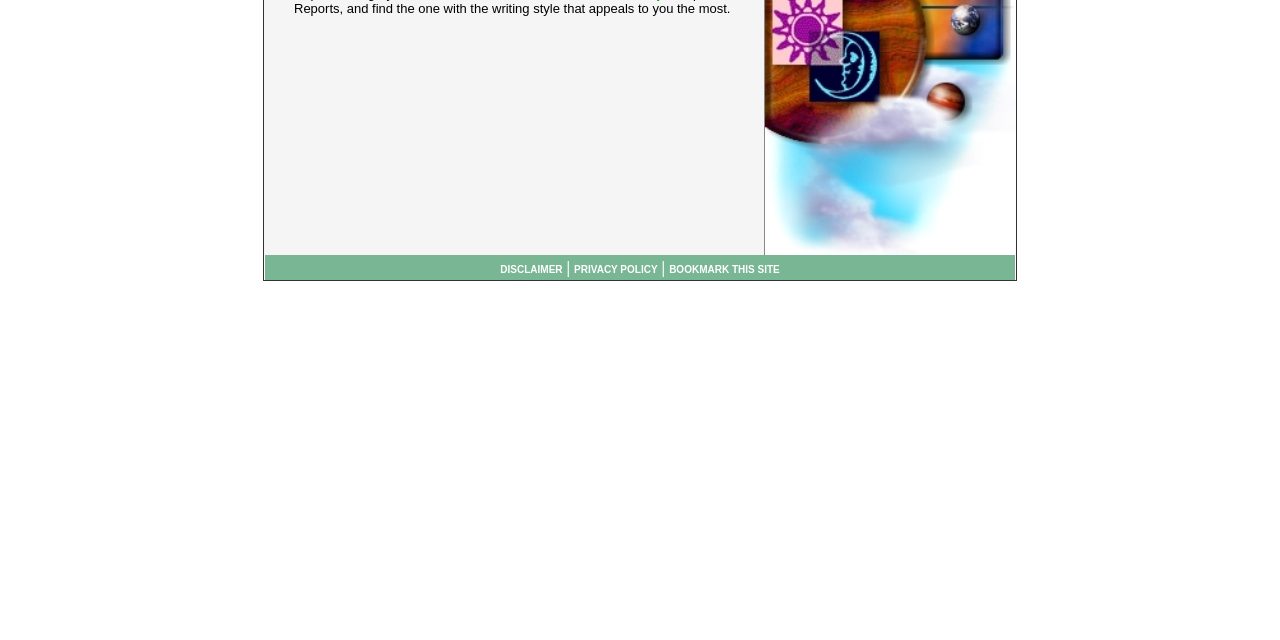From the element description: "BOOKMARK THIS SITE", extract the bounding box coordinates of the UI element. The coordinates should be expressed as four float numbers between 0 and 1, in the order [left, top, right, bottom].

[0.523, 0.412, 0.609, 0.429]